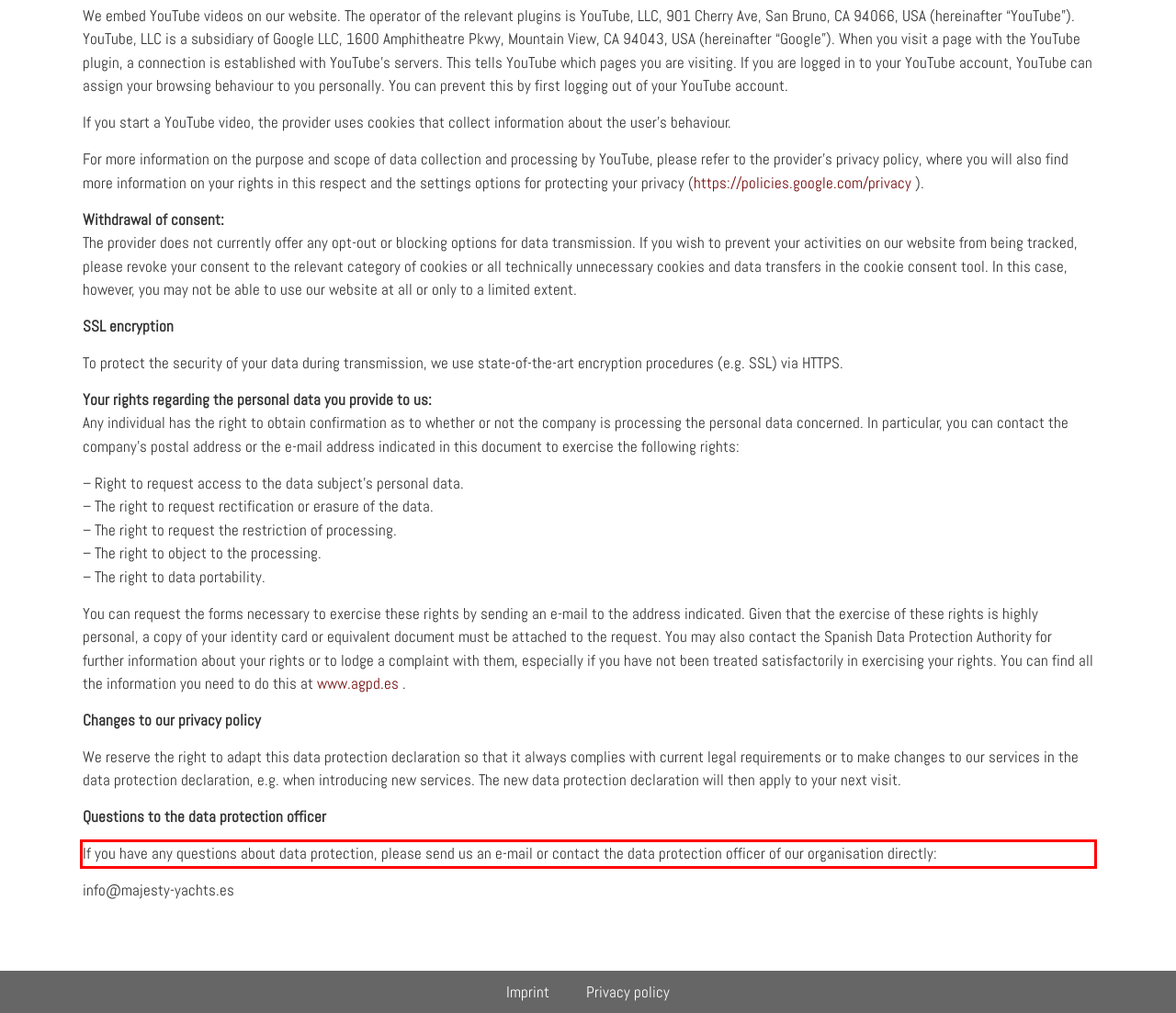There is a UI element on the webpage screenshot marked by a red bounding box. Extract and generate the text content from within this red box.

If you have any questions about data protection, please send us an e-mail or contact the data protection officer of our organisation directly: